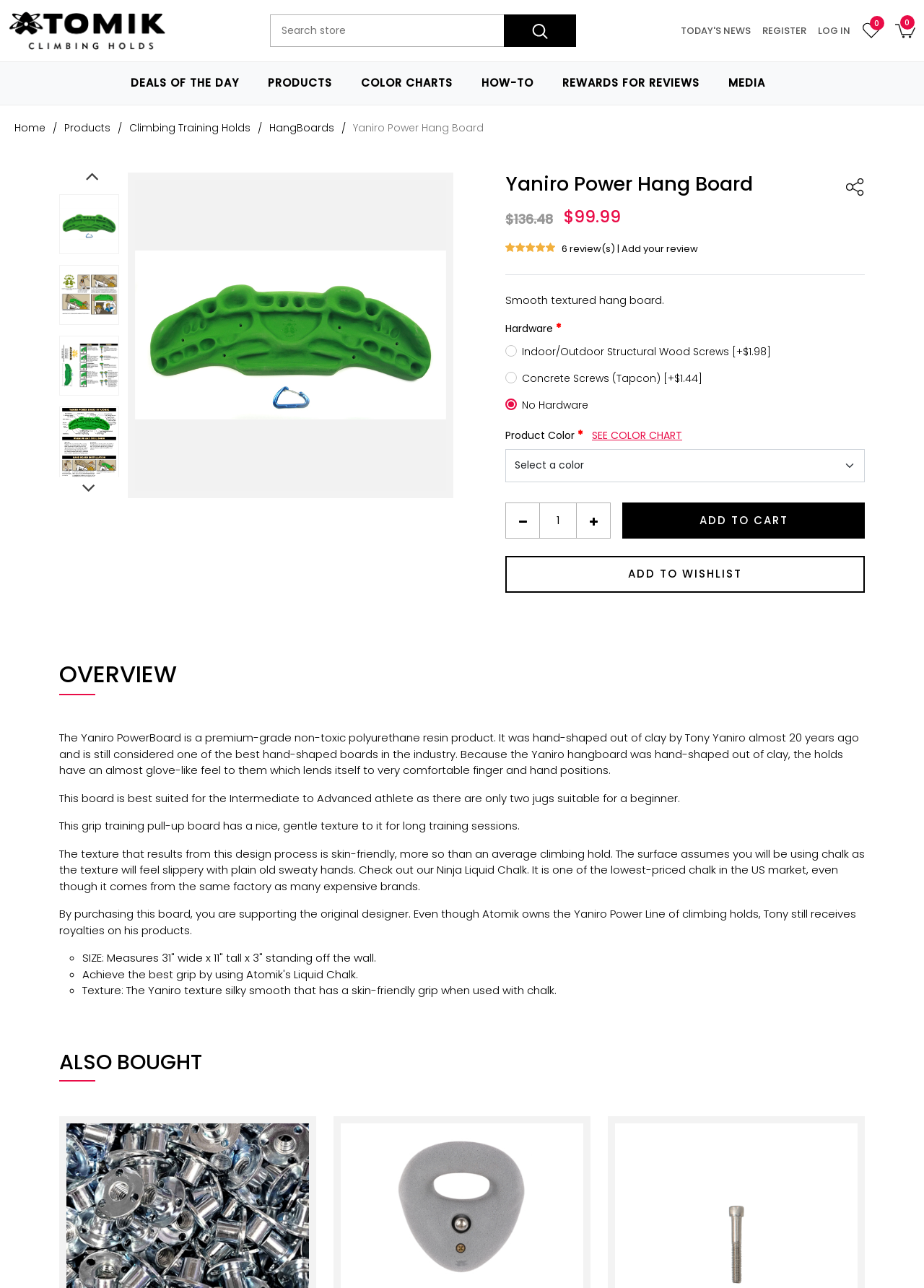Generate a thorough caption detailing the webpage content.

The webpage is about the Yaniro Hangboard, a rock climbing pull-up board for sale at Atomik Climbing Holds. At the top, there is a navigation bar with links to "TODAY'S NEWS", "REGISTER", "LOG IN", and a shopping cart icon. Below the navigation bar, there are links to "DEALS OF THE DAY", "PRODUCTS", "COLOR CHARTS", "HOW-TO", "REWARDS FOR REVIEWS", and "MEDIA".

On the left side, there is a sidebar with links to "Home", "Products", "Climbing Training Holds", and "HangBoards". Below the sidebar, there is a large image of the Yaniro Power Hang Board, with buttons to navigate through multiple images.

On the right side, there is a section with product information, including the product name, price, and a brief description. There are also links to customer reviews and an option to add a review. Below this section, there is a detailed product description, including features, specifications, and benefits of the product.

The product description is divided into sections, including "OVERVIEW", which provides a detailed description of the product, and a section with product specifications, including size and material. There are also links to related products, such as chalk, and a call-to-action button to add the product to the shopping cart or wishlist.

Throughout the page, there are multiple images of the product, as well as buttons and links to navigate through the product information and related products.